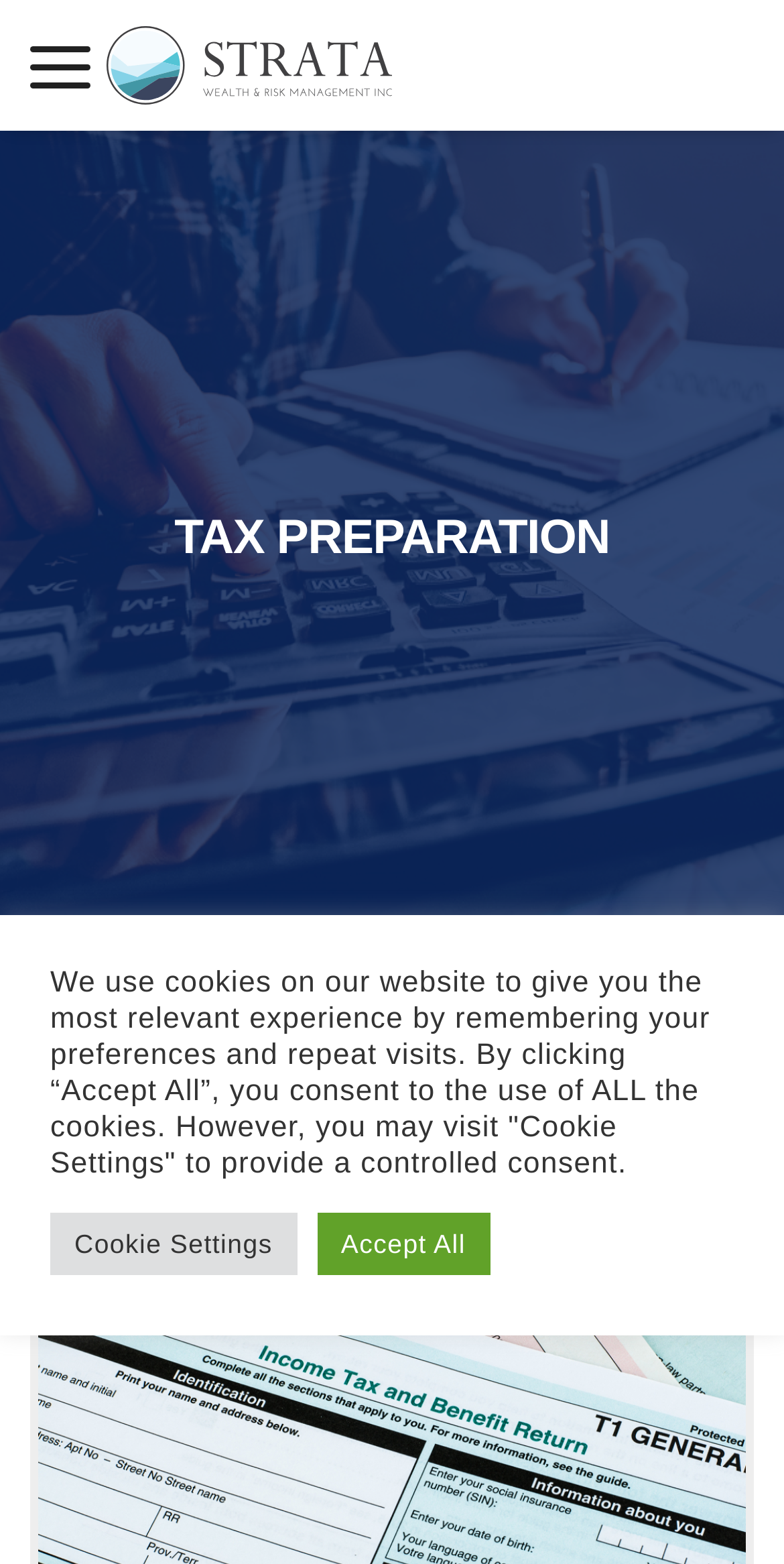What is the purpose of the website?
Provide a short answer using one word or a brief phrase based on the image.

Tax preparation